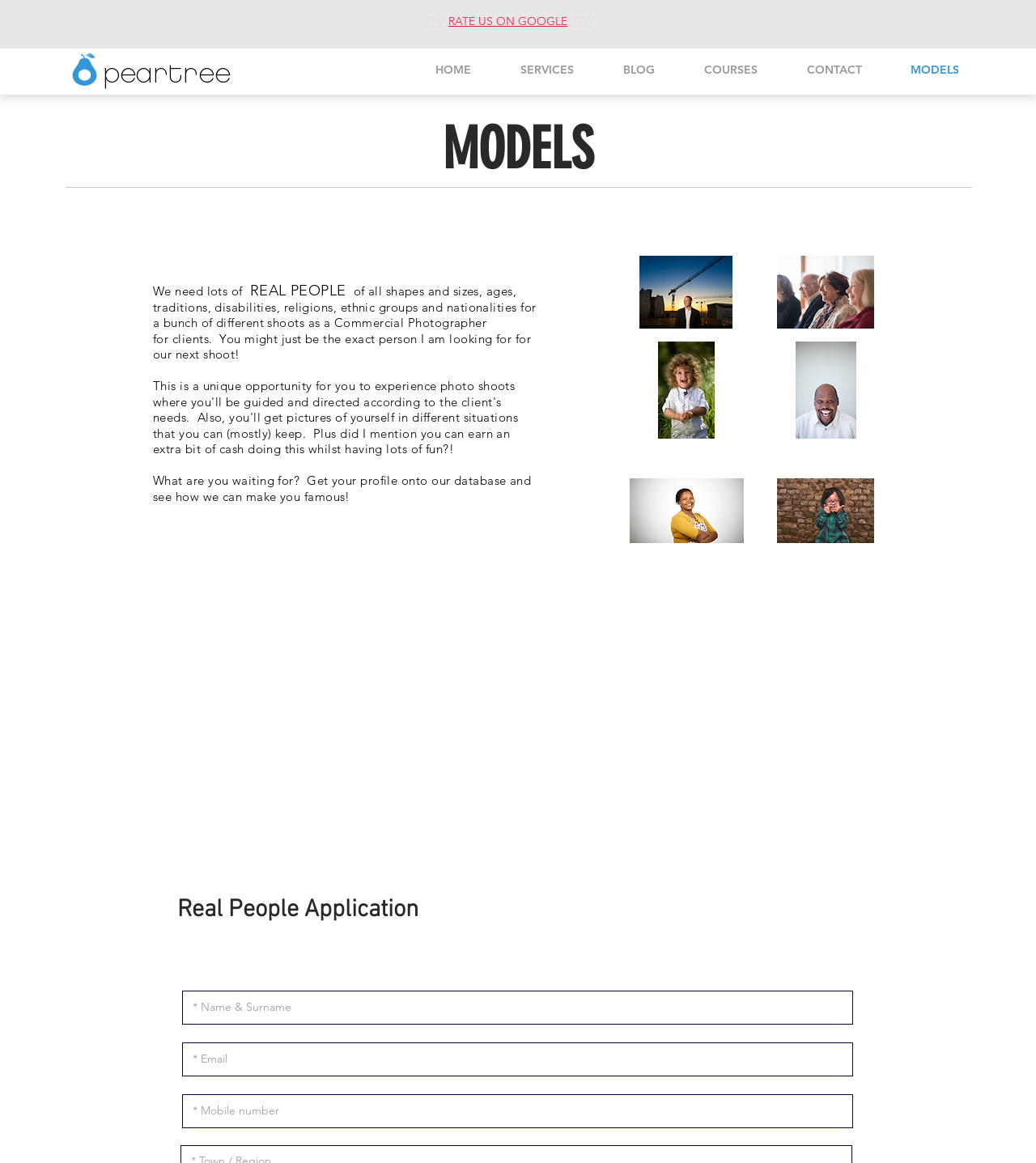Locate the bounding box coordinates of the clickable region to complete the following instruction: "Click on the 'CONTACT' link."

[0.743, 0.042, 0.844, 0.077]